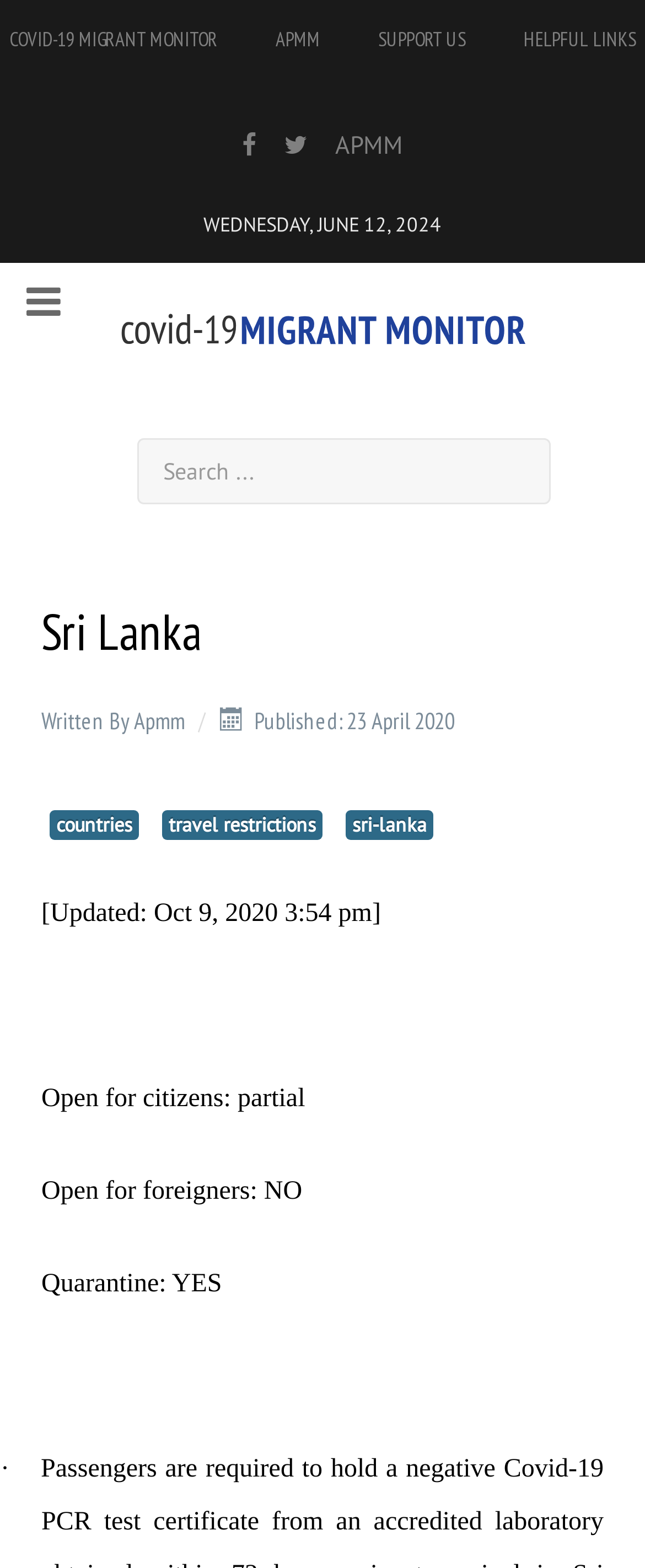Bounding box coordinates are to be given in the format (top-left x, top-left y, bottom-right x, bottom-right y). All values must be floating point numbers between 0 and 1. Provide the bounding box coordinate for the UI element described as: Jewellery

None